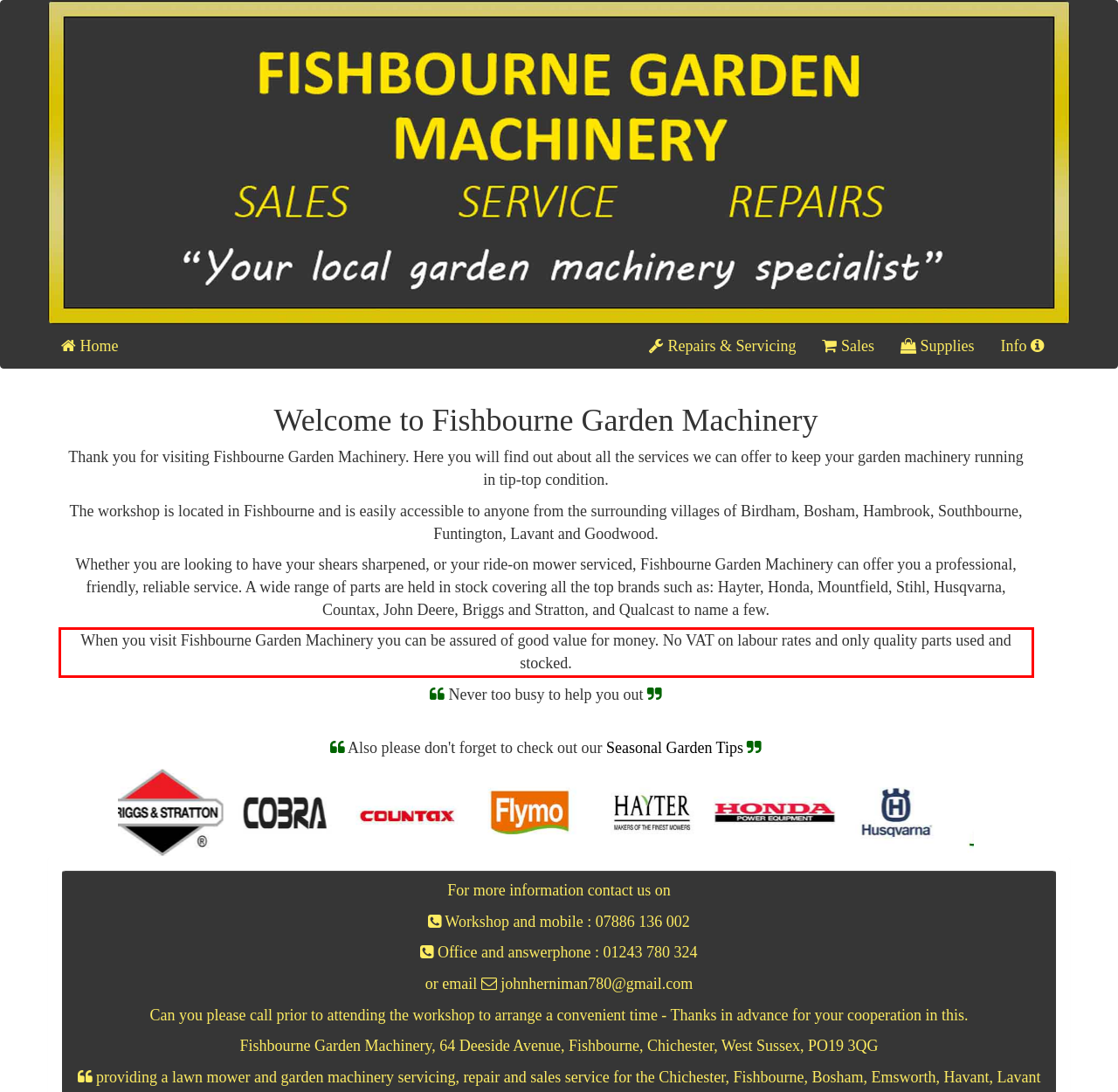From the screenshot of the webpage, locate the red bounding box and extract the text contained within that area.

When you visit Fishbourne Garden Machinery you can be assured of good value for money. No VAT on labour rates and only quality parts used and stocked.